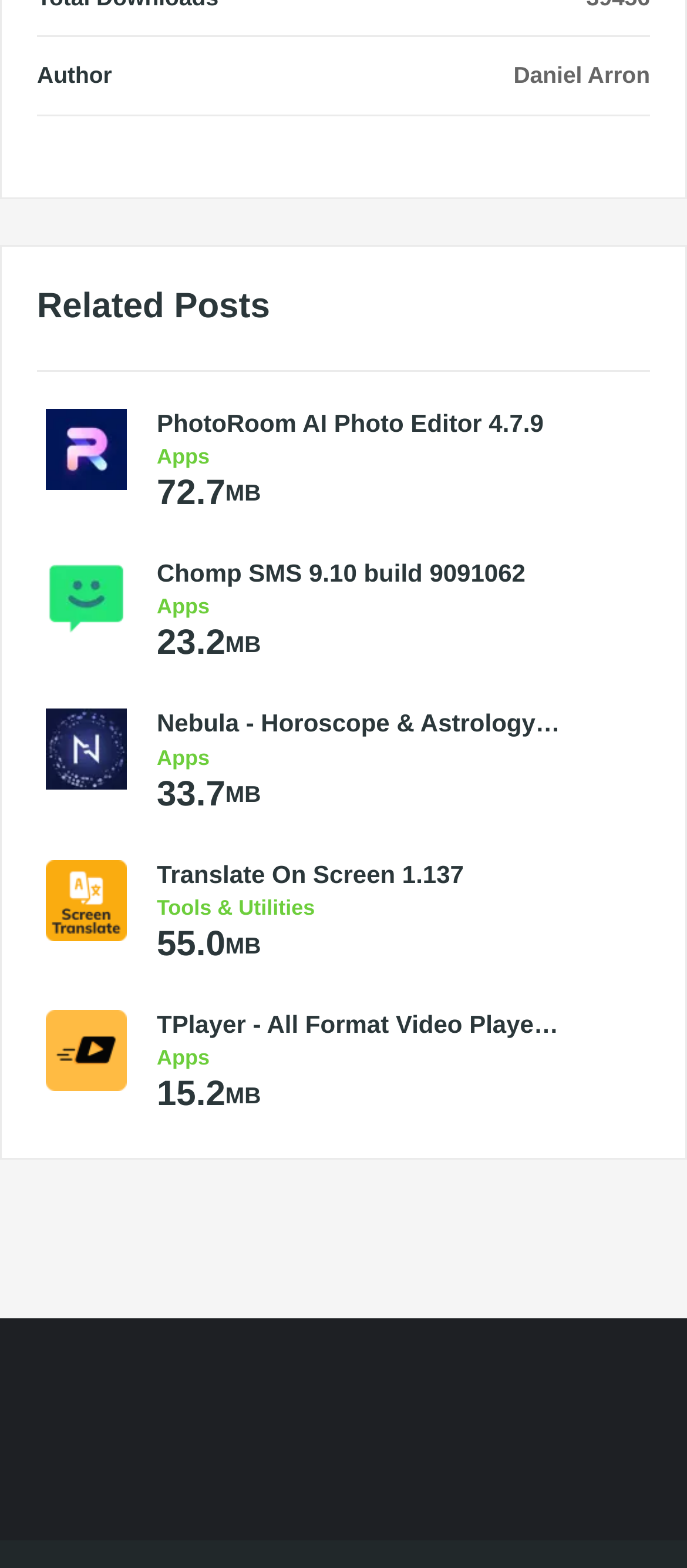Identify the bounding box of the HTML element described here: "Translate On Screen 1.137". Provide the coordinates as four float numbers between 0 and 1: [left, top, right, bottom].

[0.228, 0.545, 0.818, 0.57]